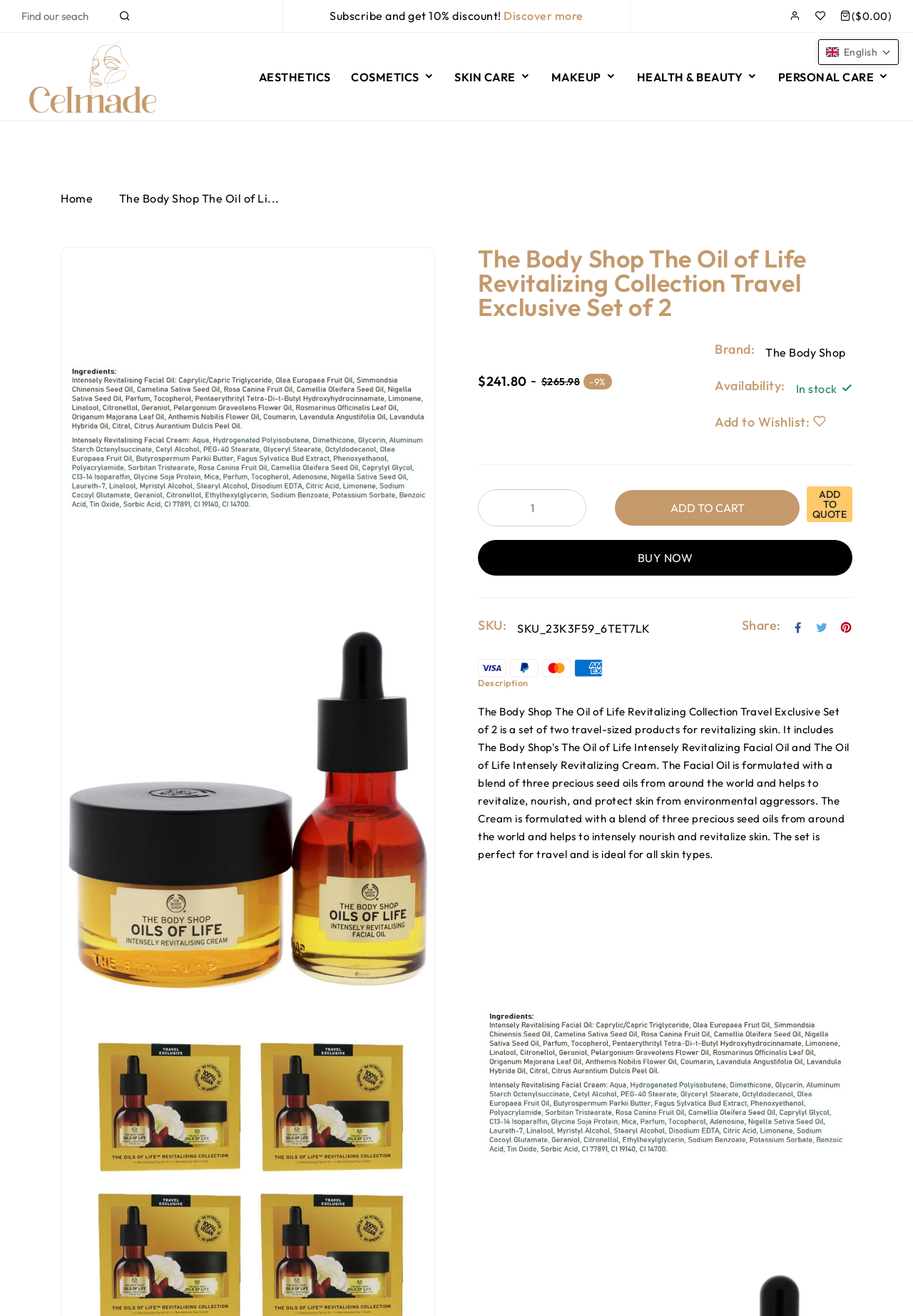Provide the bounding box coordinates of the HTML element this sentence describes: "Skin Care". The bounding box coordinates consist of four float numbers between 0 and 1, i.e., [left, top, right, bottom].

[0.498, 0.025, 0.582, 0.091]